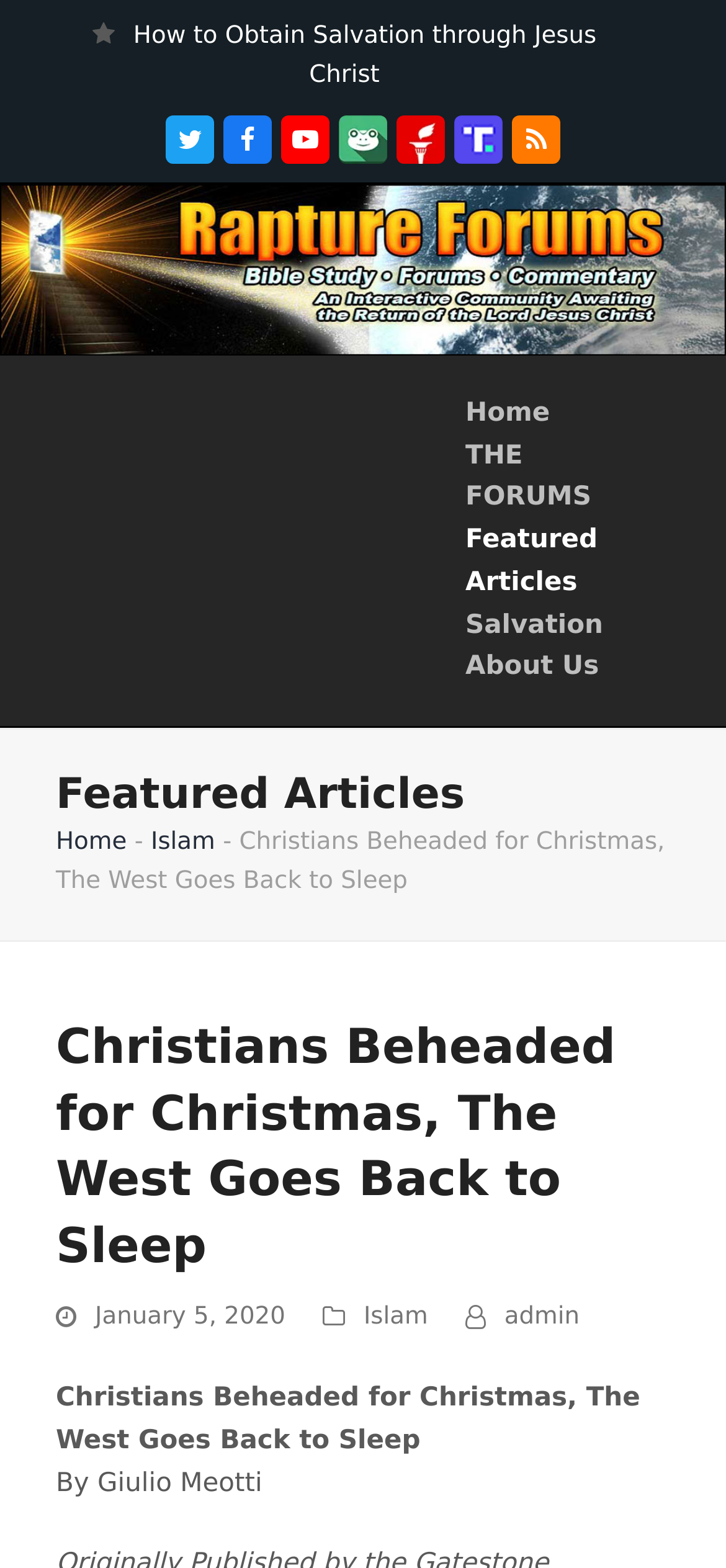Please extract and provide the main headline of the webpage.

Christians Beheaded for Christmas, The West Goes Back to Sleep